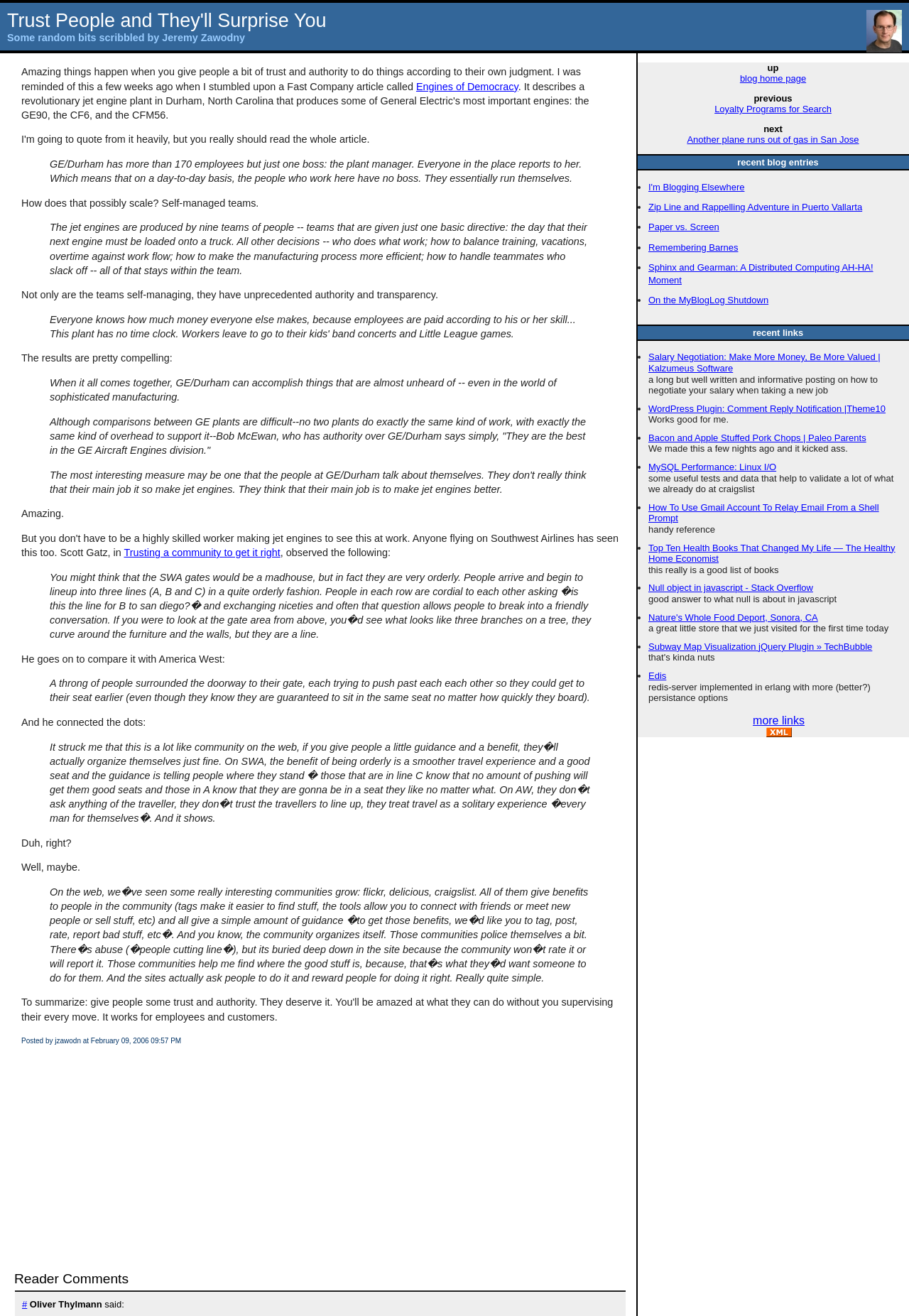Can you determine the main header of this webpage?

Trust People and They'll Surprise You